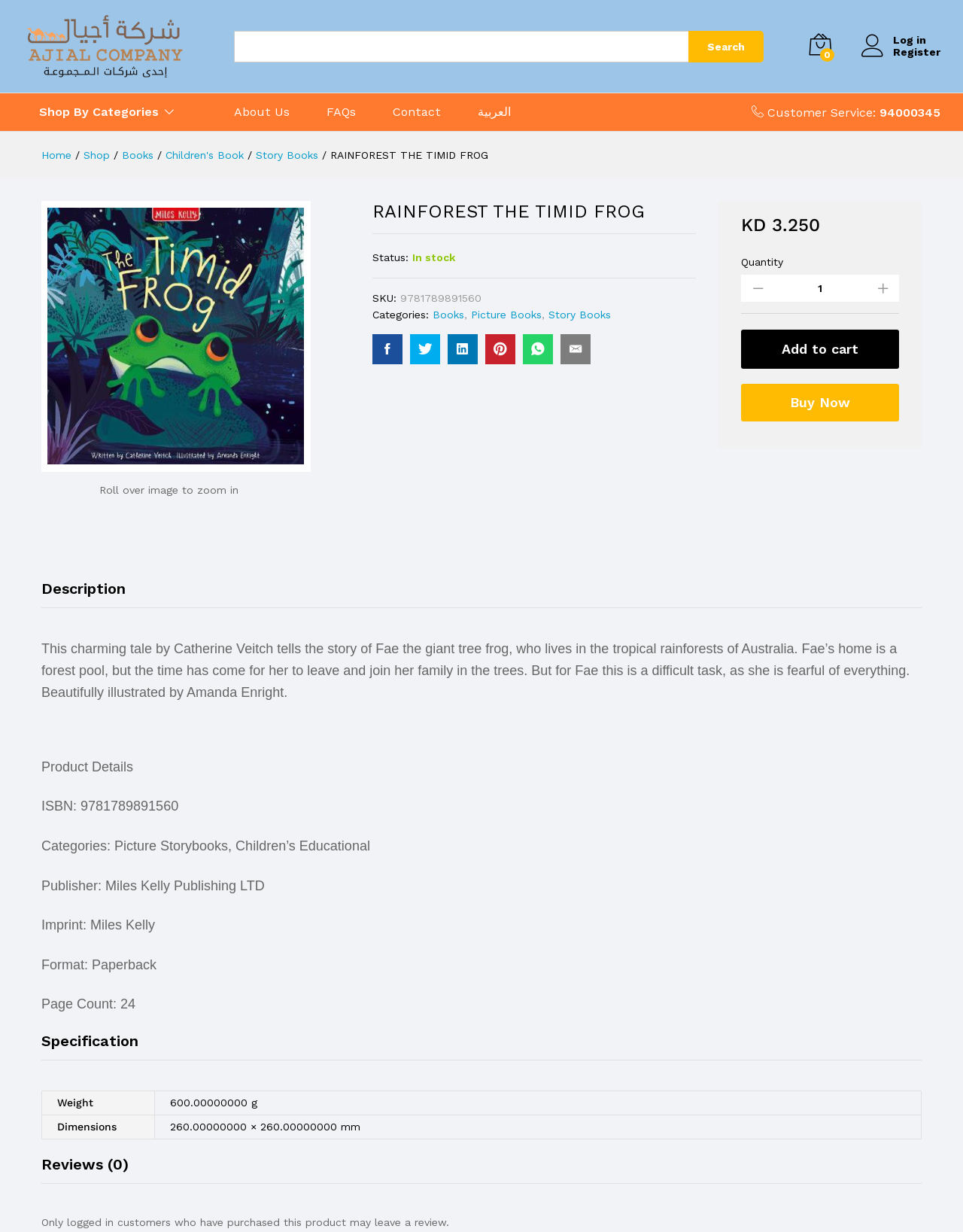Please give a one-word or short phrase response to the following question: 
What is the price of the book?

KD 3.250